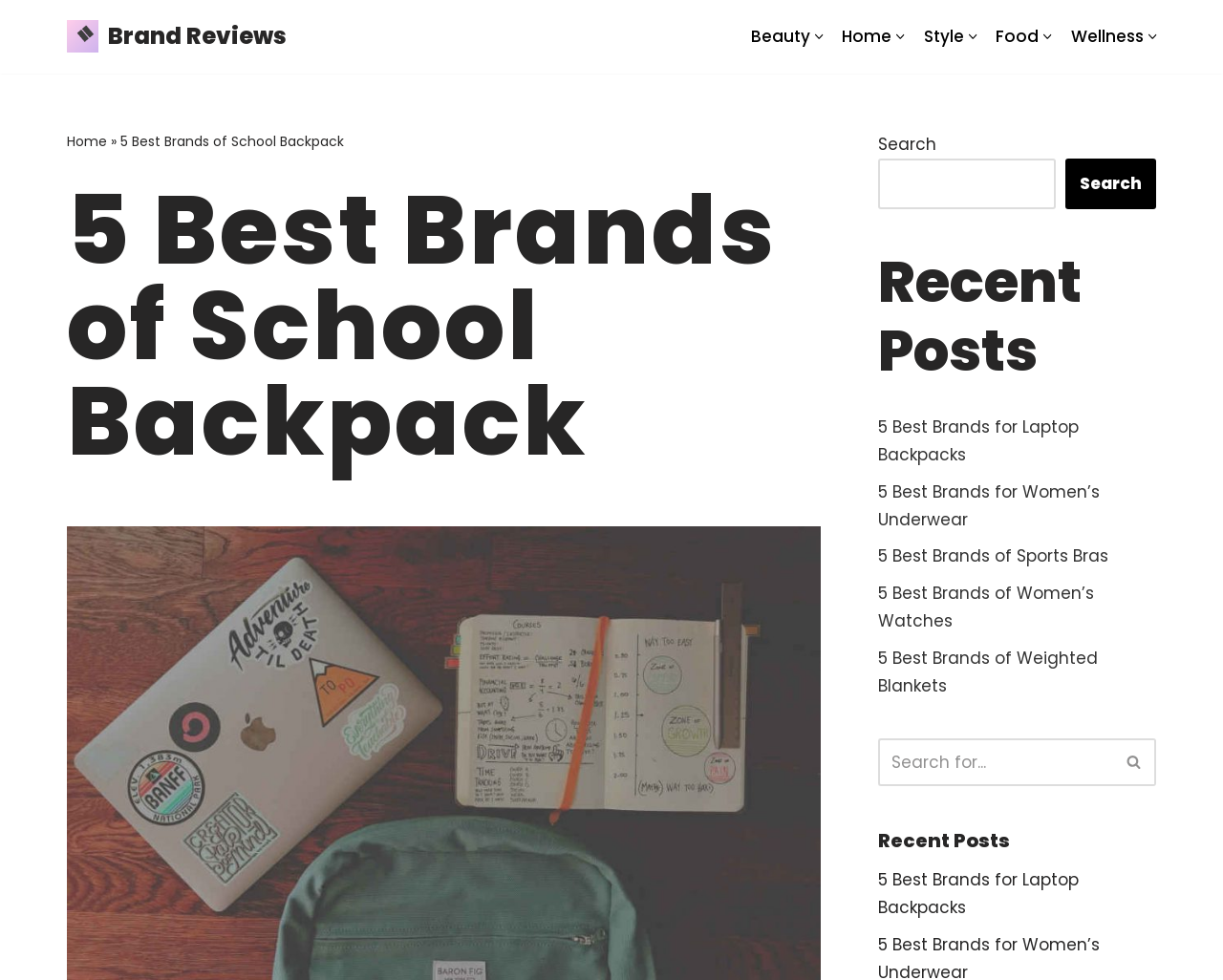Give a full account of the webpage's elements and their arrangement.

This webpage is about reviewing the best brands of school backpacks. At the top-left corner, there is a "Skip to content" link. Next to it, there is a "Brand Reviews" link. On the top-right side, there is a primary navigation menu with links to different categories such as "Beauty", "Home", "Style", "Food", and "Wellness". 

Below the navigation menu, there is a heading that reads "5 Best Brands of School Backpack". On the right side of the heading, there is a search bar with a "Search" button. 

Below the search bar, there is a section titled "Recent Posts" with five links to different articles, including "5 Best Brands for Laptop Backpacks", "5 Best Brands for Women’s Underwear", "5 Best Brands of Sports Bras", "5 Best Brands of Women’s Watches", and "5 Best Brands of Weighted Blankets". 

Further down, there is another search bar with a "Search" button, and an image is placed to the right of the search button. Finally, there is a repetition of the "Recent Posts" section with the same five links to different articles.